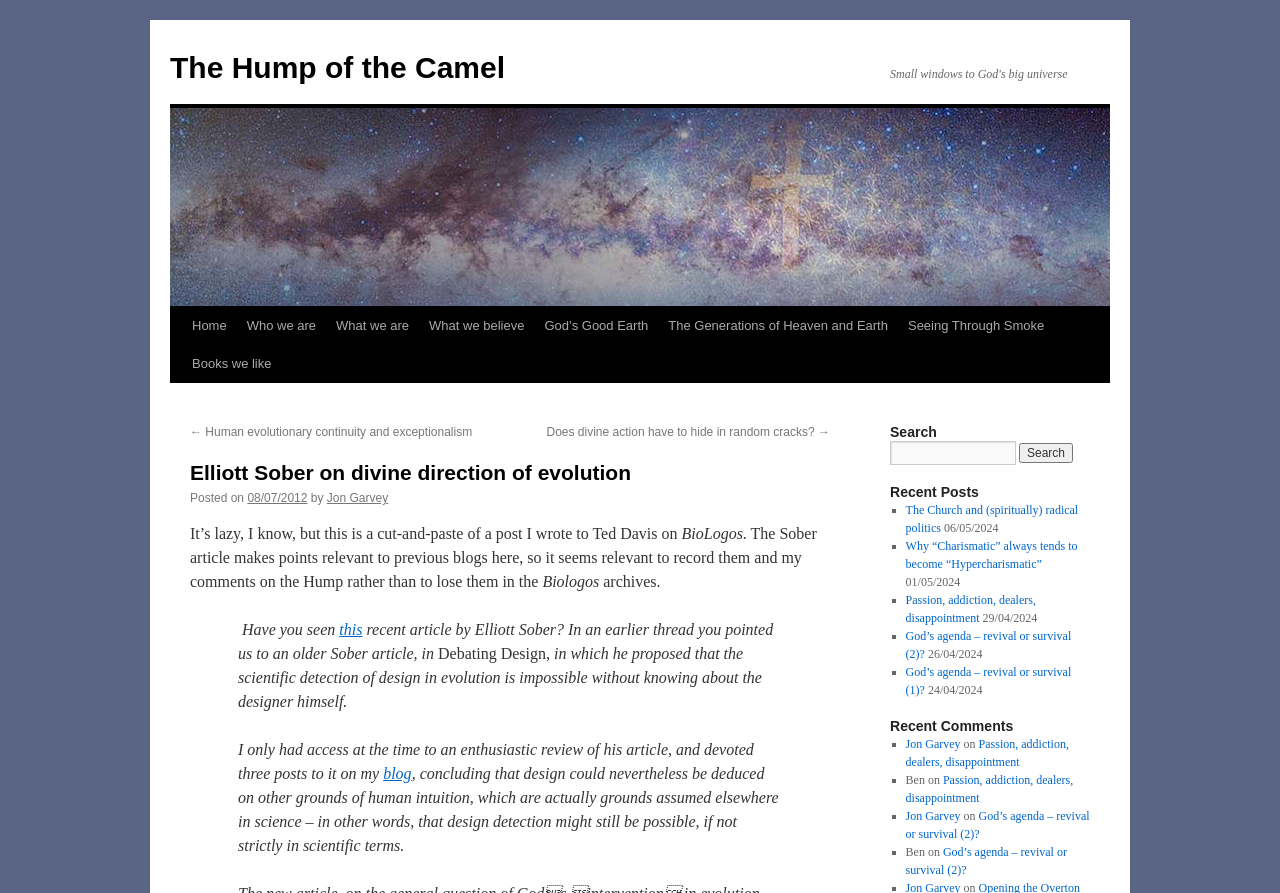Show the bounding box coordinates for the HTML element described as: "Jon Garvey".

[0.255, 0.55, 0.303, 0.566]